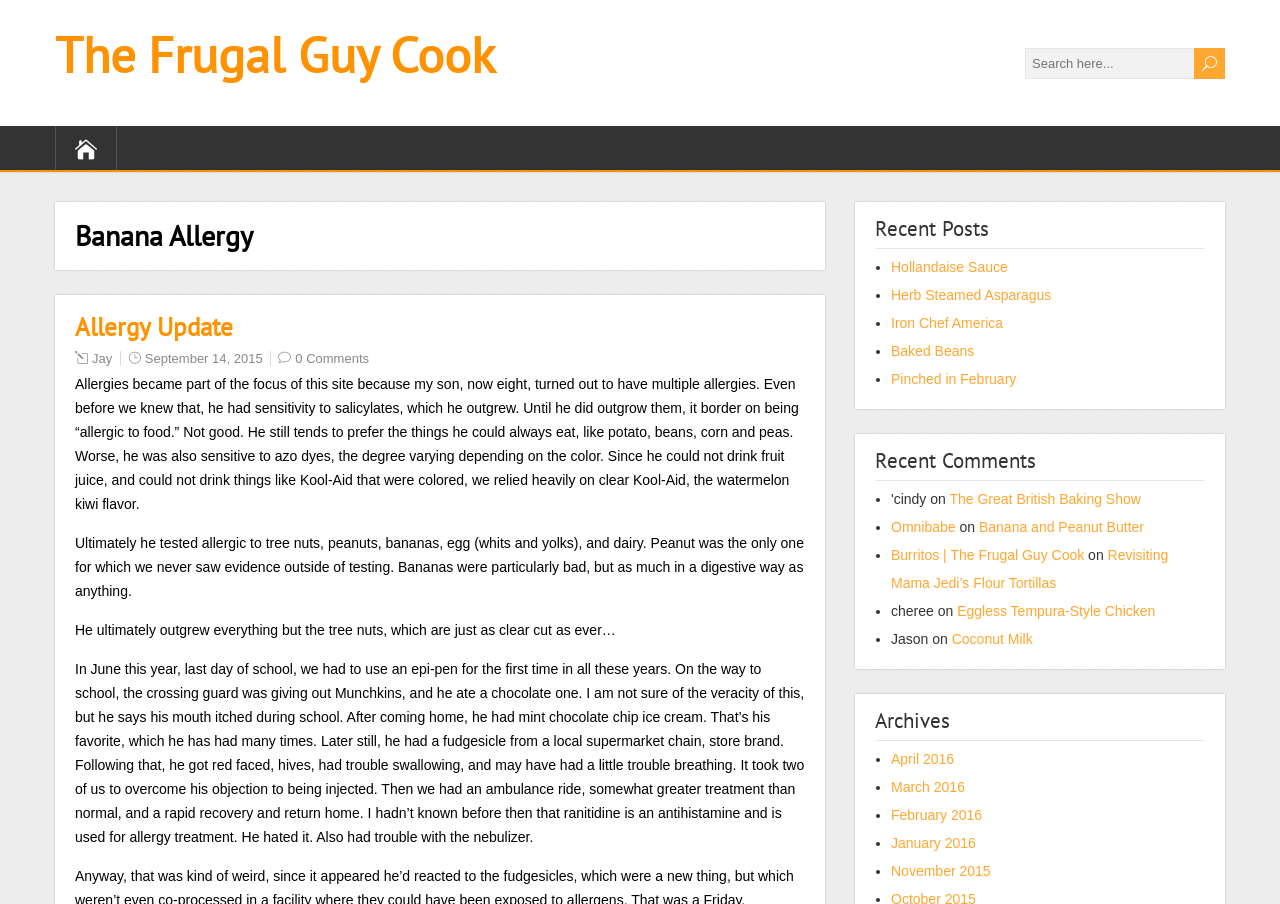Please reply to the following question with a single word or a short phrase:
What is the purpose of the search box?

To search the website